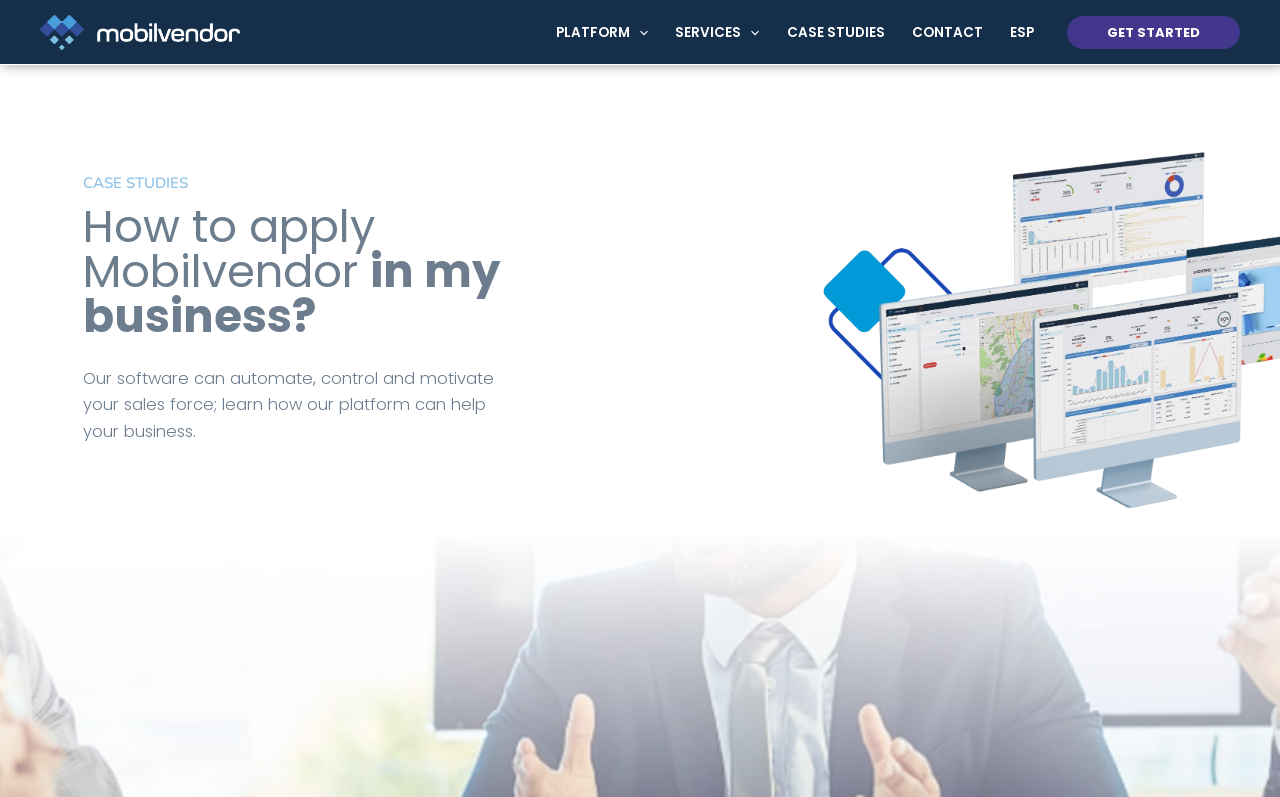How many menu toggles are there in the navigation?
Please utilize the information in the image to give a detailed response to the question.

I counted the number of menu toggles by looking at the navigation section, where I found two links with the text 'PLATFORM Menu Toggle' and 'SERVICES Menu Toggle'. These are the two menu toggles.